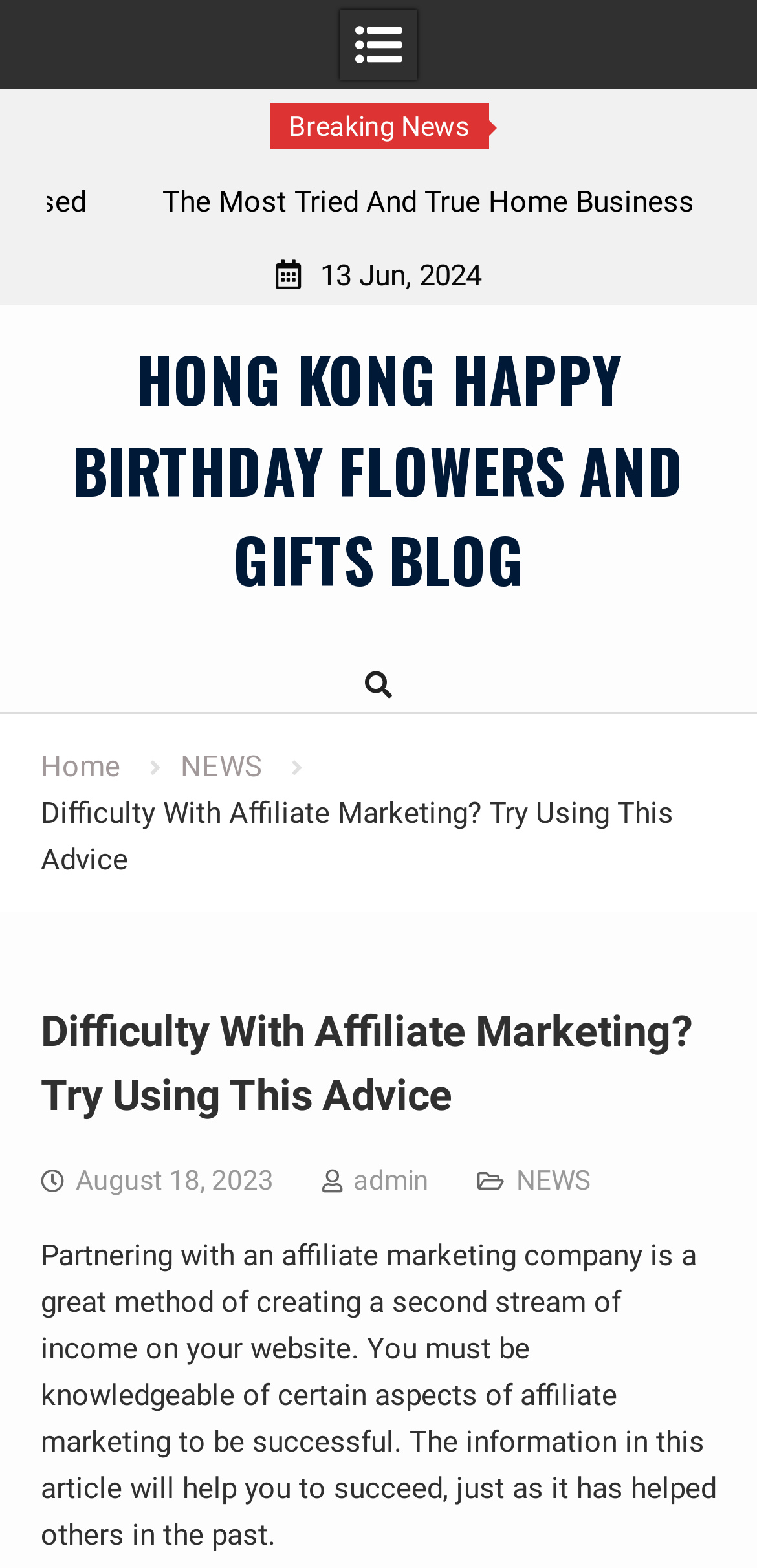Please reply with a single word or brief phrase to the question: 
Is there a link to the home page?

Yes